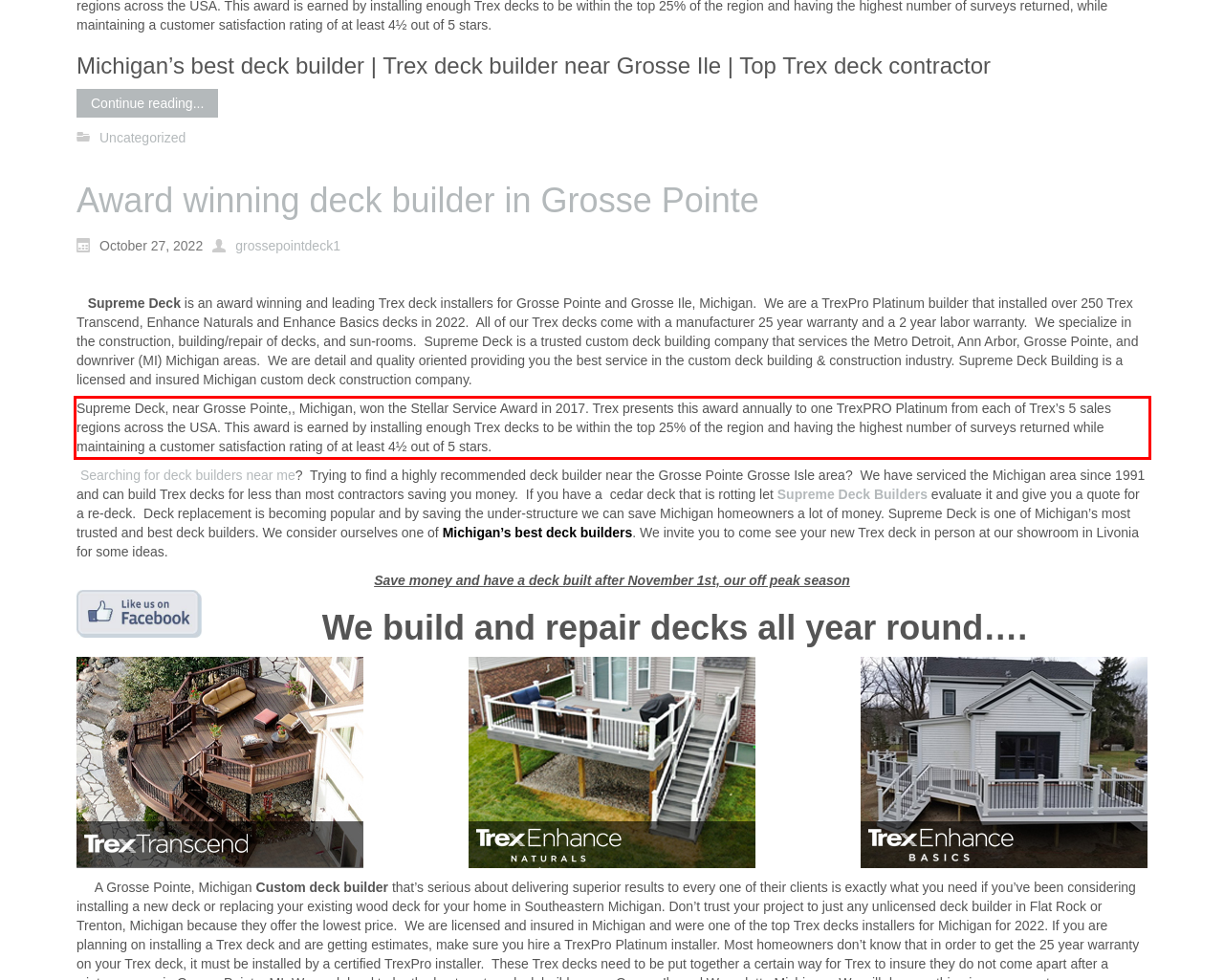Using the provided webpage screenshot, identify and read the text within the red rectangle bounding box.

Supreme Deck, near Grosse Pointe,, Michigan, won the Stellar Service Award in 2017. Trex presents this award annually to one TrexPRO Platinum from each of Trex’s 5 sales regions across the USA. This award is earned by installing enough Trex decks to be within the top 25% of the region and having the highest number of surveys returned while maintaining a customer satisfaction rating of at least 4½ out of 5 stars.